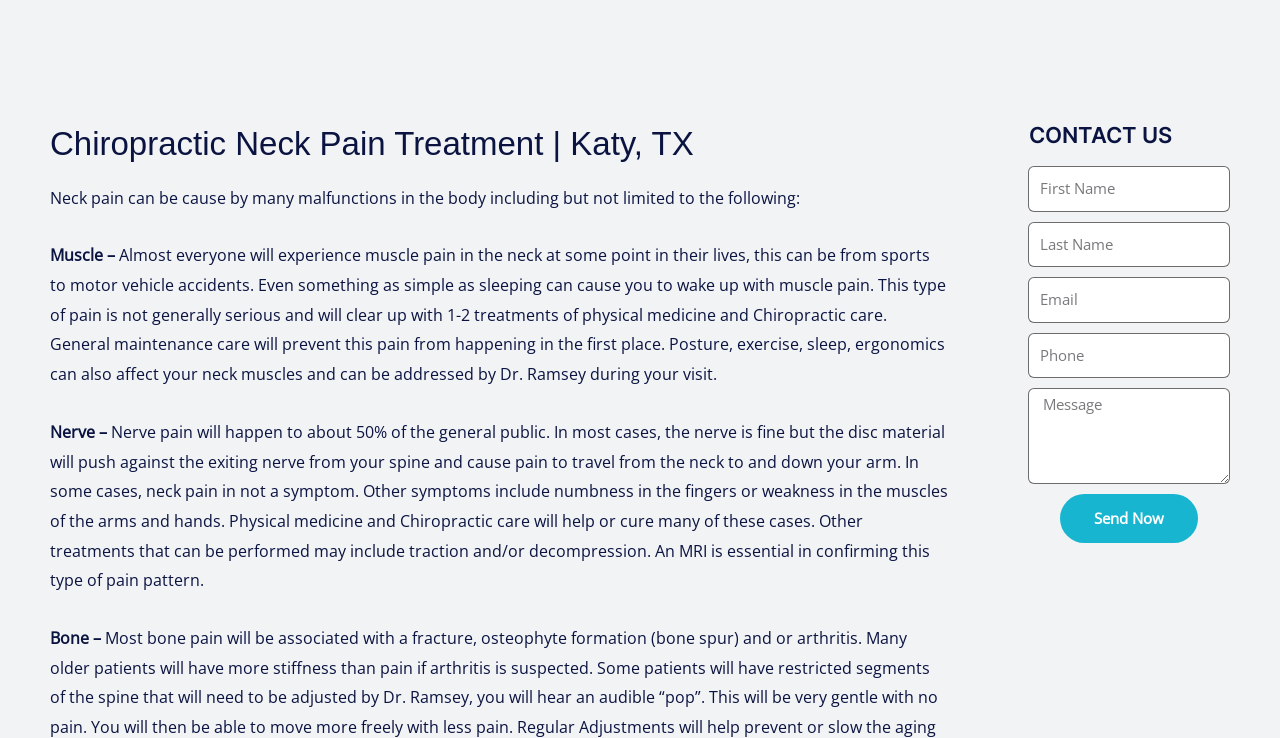What are the three main causes of neck pain?
Answer the question with a thorough and detailed explanation.

The webpage lists three main causes of neck pain, which are Muscle, Nerve, and Bone, each with a detailed description of how they can cause neck pain.